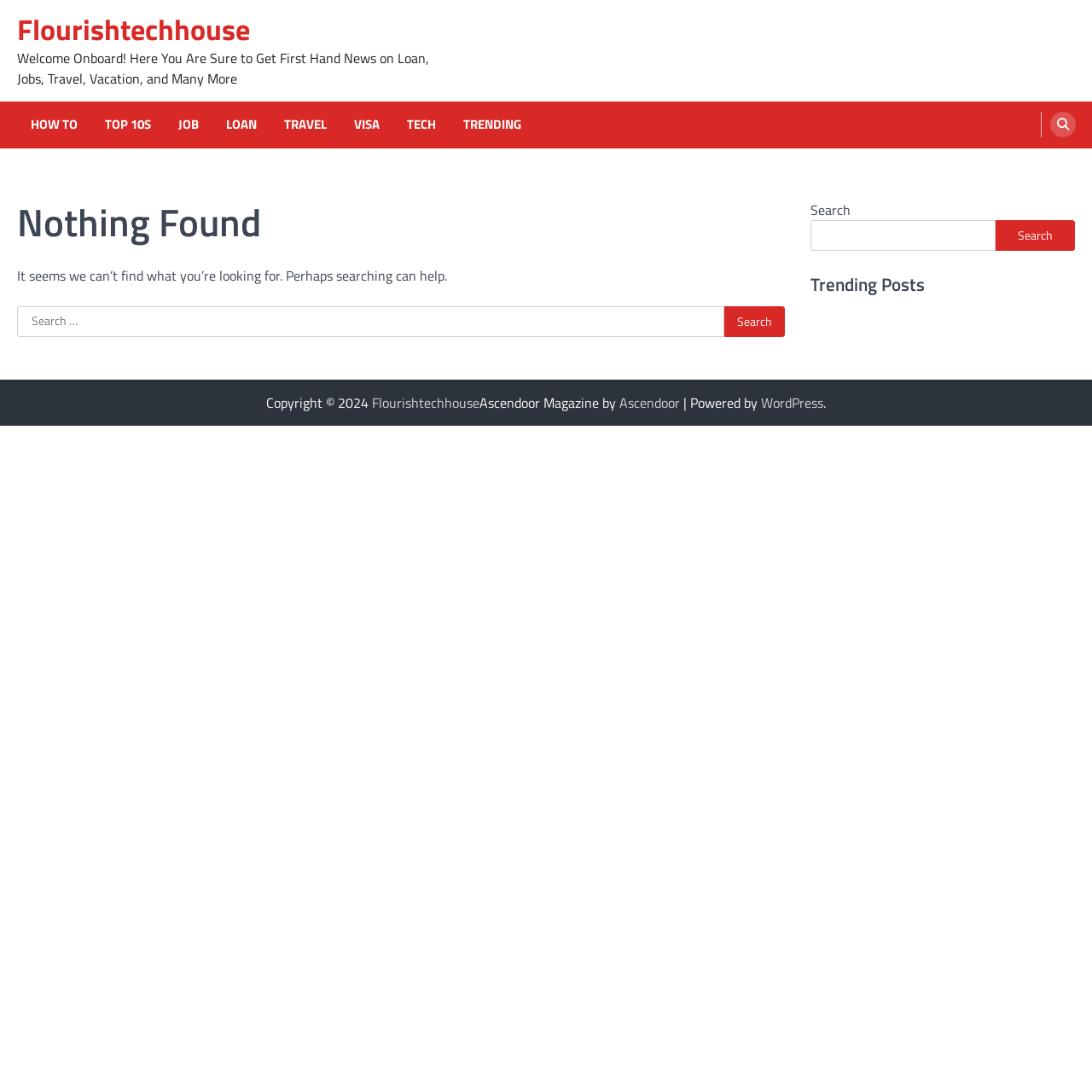Determine the bounding box coordinates for the area that needs to be clicked to fulfill this task: "Read the trending posts". The coordinates must be given as four float numbers between 0 and 1, i.e., [left, top, right, bottom].

[0.742, 0.248, 0.984, 0.273]